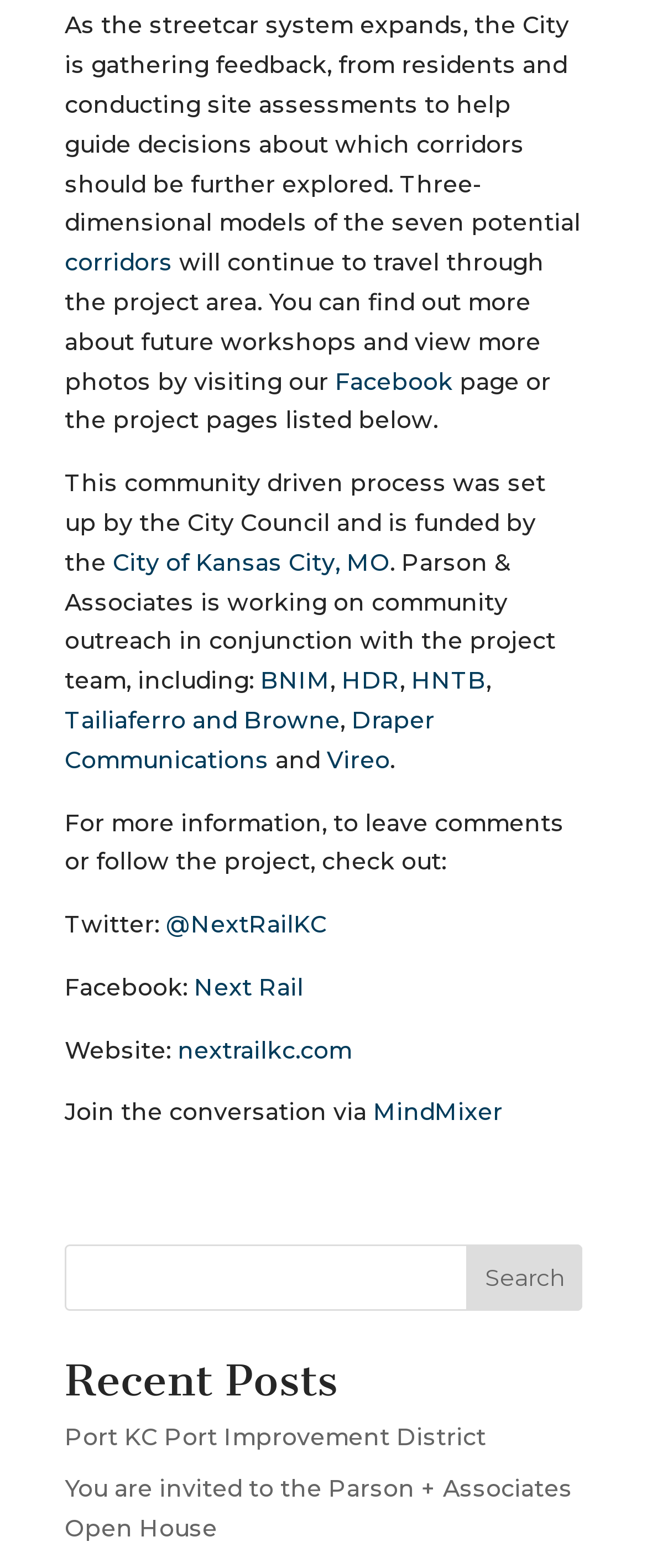Find the bounding box coordinates for the element described here: "Races of Faerûn".

None